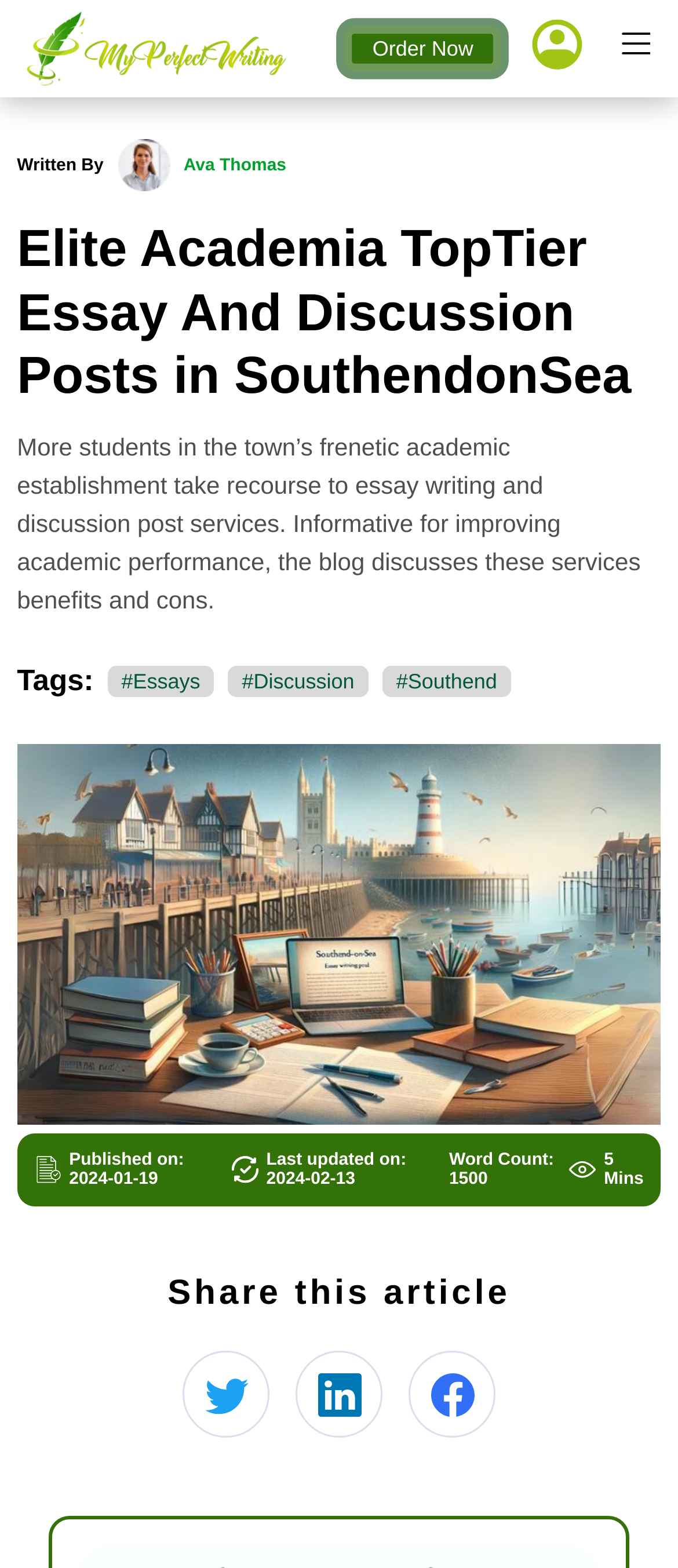What is the author's name? Refer to the image and provide a one-word or short phrase answer.

Ava Thomas